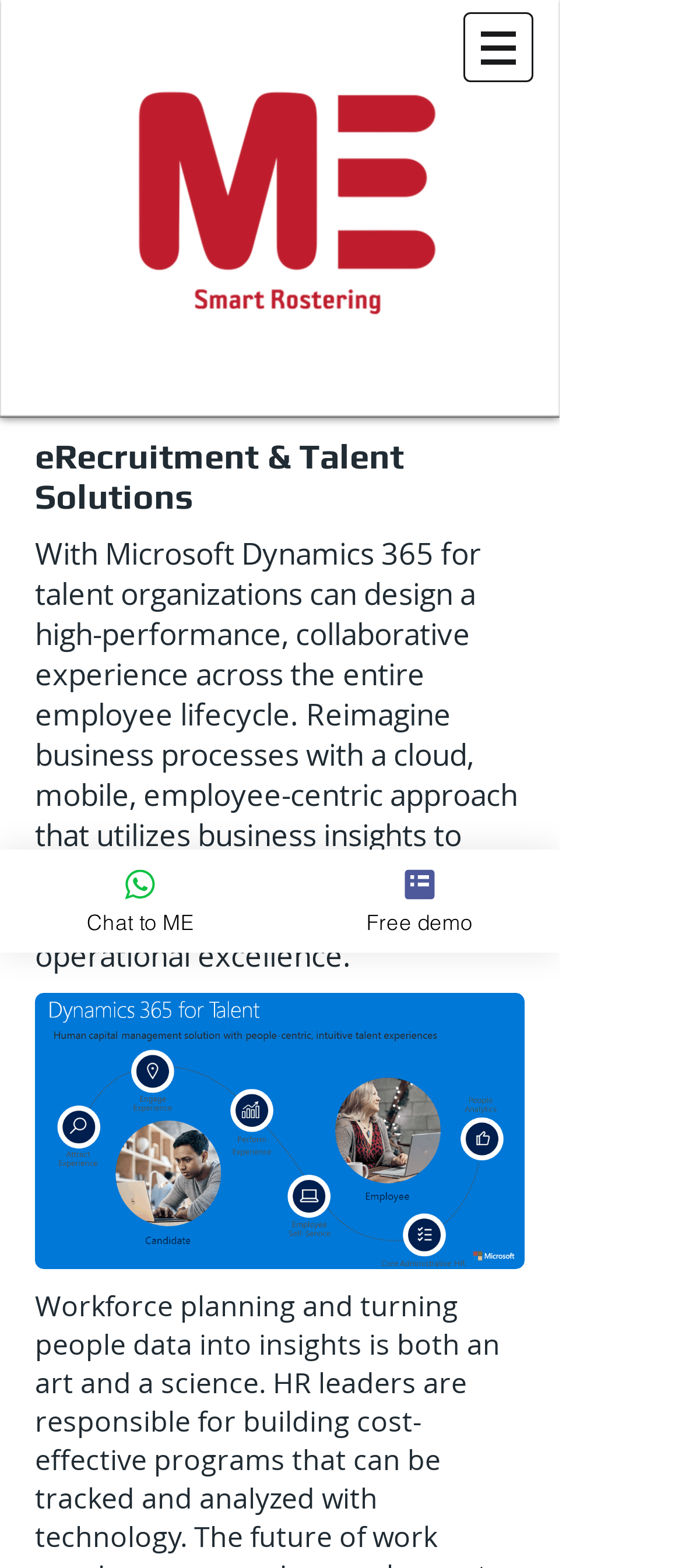What are the two options to interact with the website?
Please provide a detailed and thorough answer to the question.

There are two links on the webpage, one labeled 'Chat to ME' and another labeled 'Free demo', indicating that users can either chat with someone or request a free demo to interact with the website.